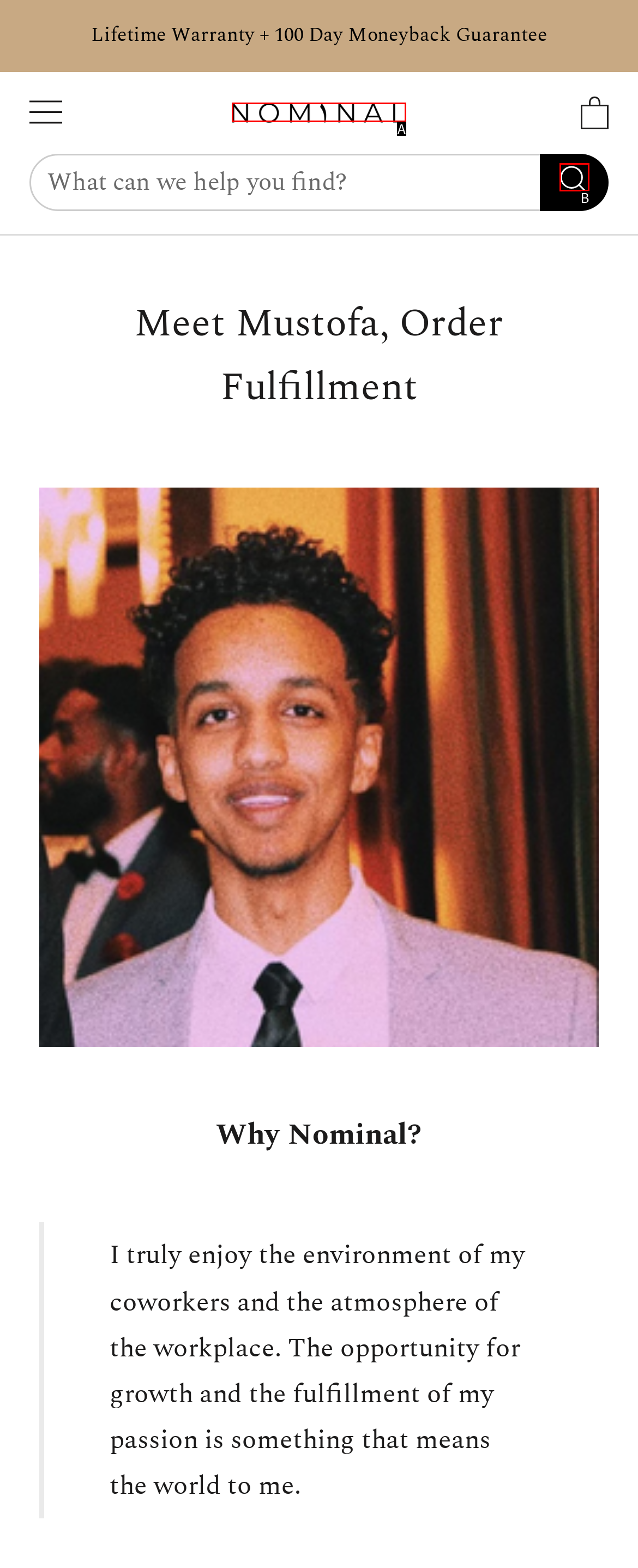Look at the description: aria-label="Search"
Determine the letter of the matching UI element from the given choices.

B